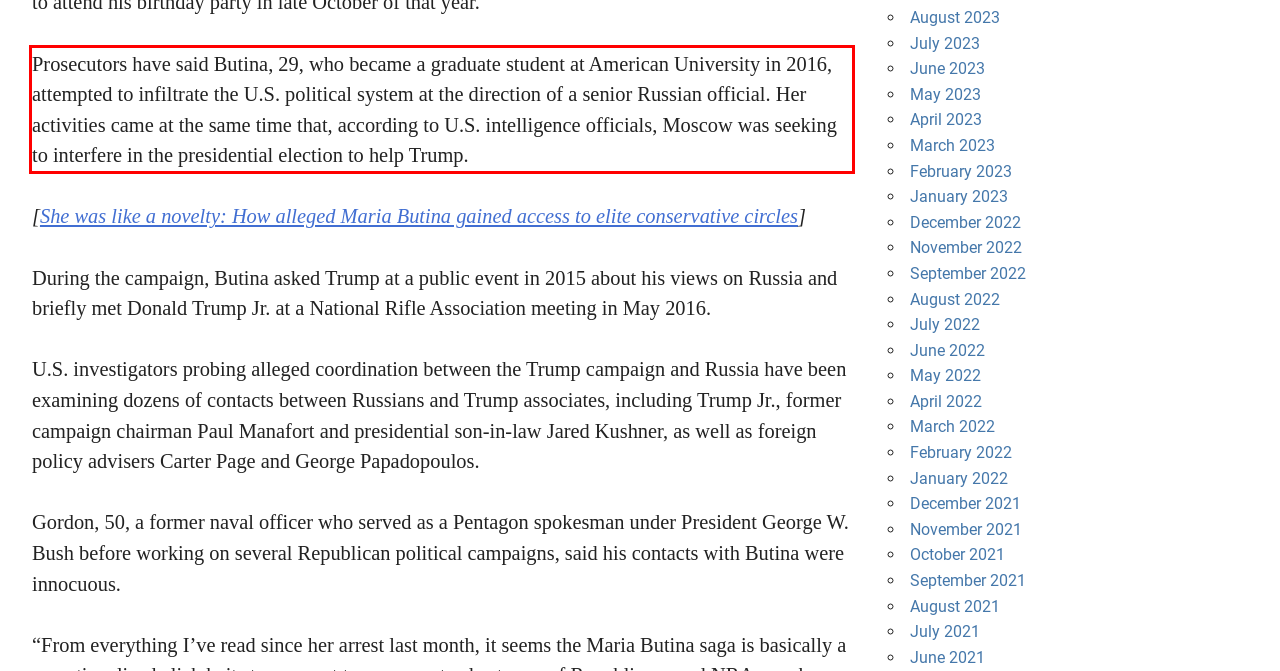Please recognize and transcribe the text located inside the red bounding box in the webpage image.

Prosecutors have said Butina, 29, who became a graduate student at American University in 2016, attempted to infiltrate the U.S. political system at the direction of a senior Russian official. Her activities came at the same time that, according to U.S. intelligence officials, Moscow was seeking to interfere in the presidential election to help Trump.